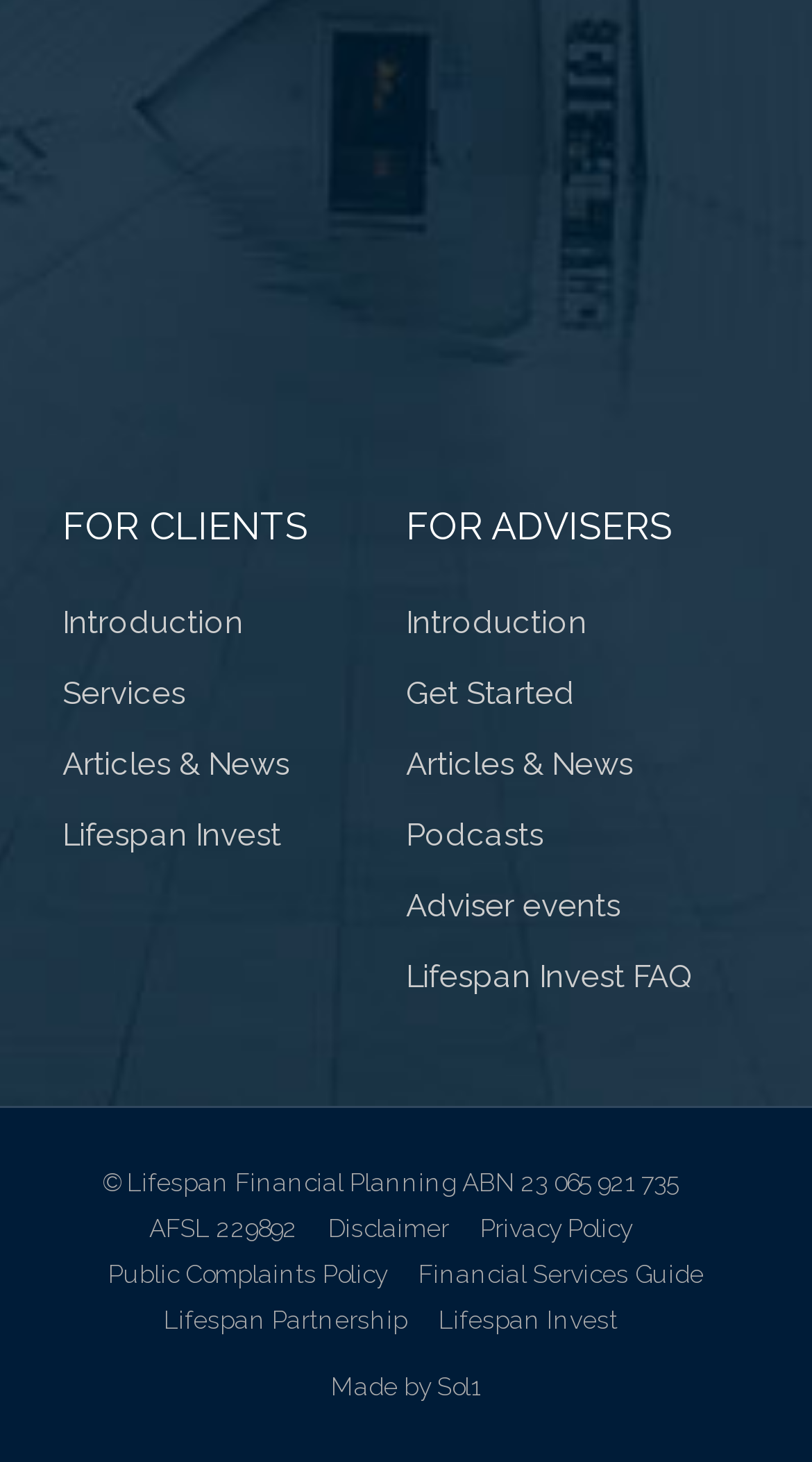What is the last link in the 'FOR ADVISERS' section?
Please answer the question with a single word or phrase, referencing the image.

Lifespan Invest FAQ